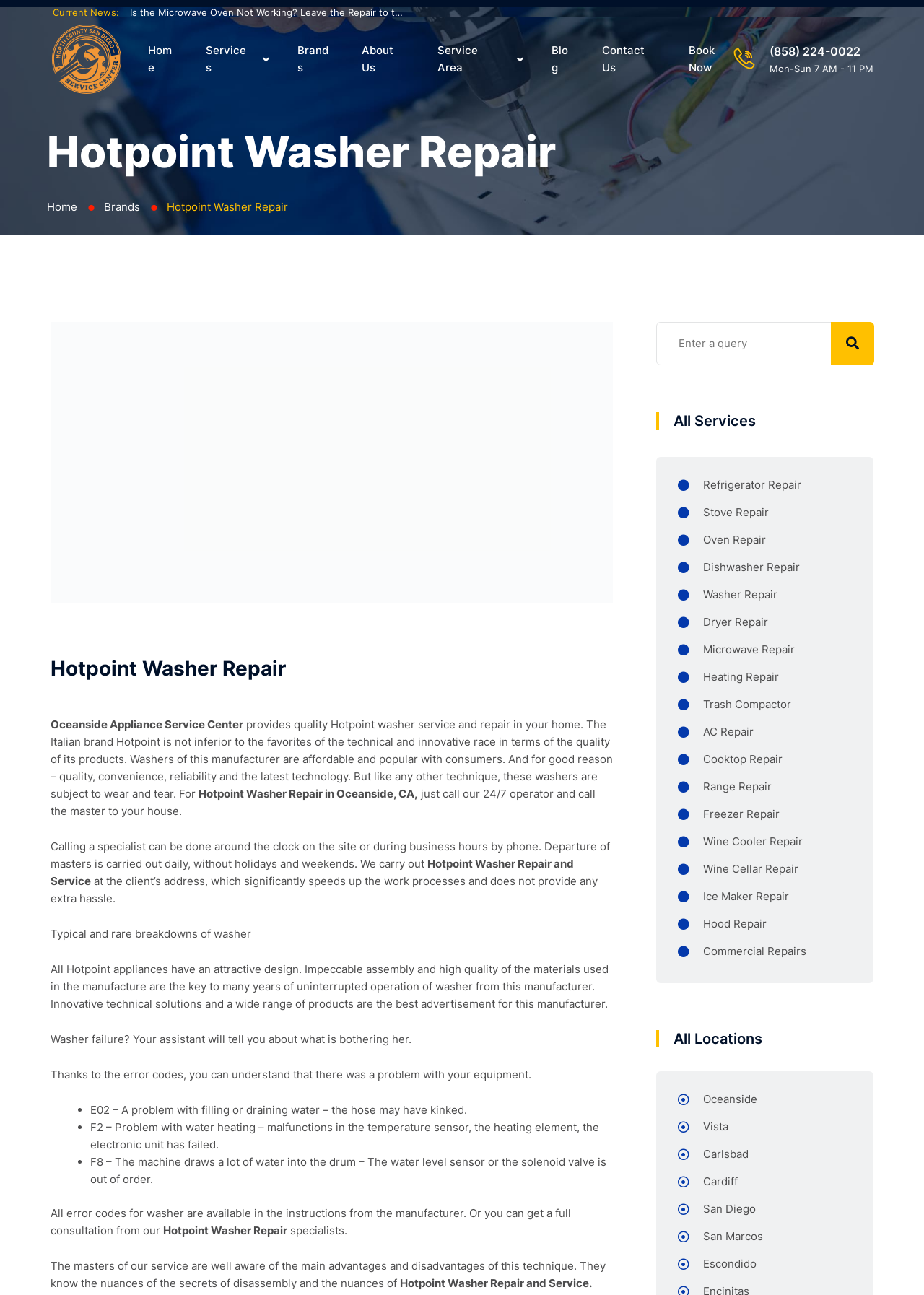Can you find and generate the webpage's heading?

Hotpoint Washer Repair